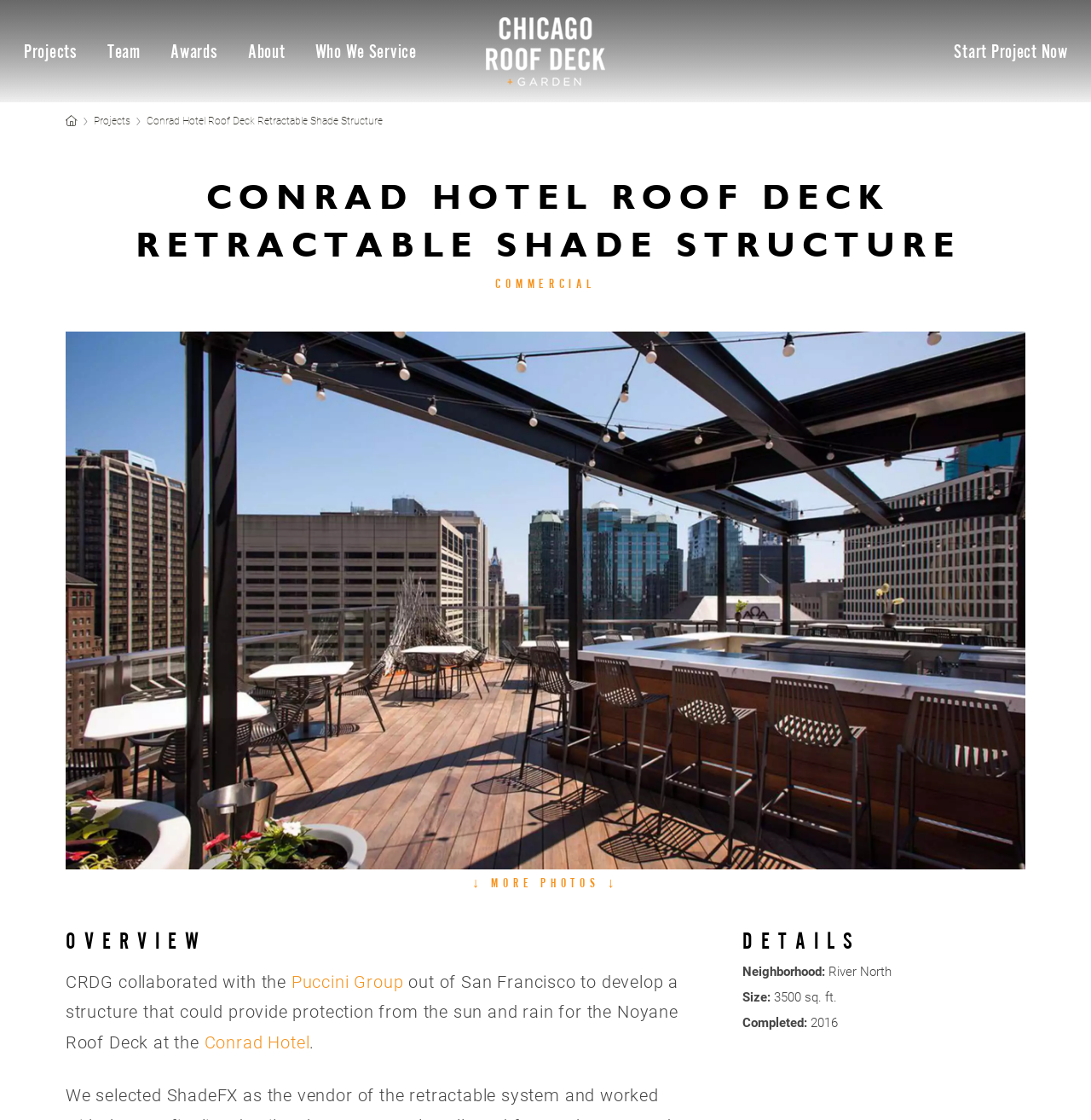Elaborate on the webpage's design and content in a detailed caption.

The webpage is about a project called "Conrad Hotel Roof Deck Retractable Shade Structure" by Chicago Roof Deck and Garden. At the top, there are six navigation links: "Projects", "Team", "Awards", "About", "Who We Service", and "Chicago Roof Deck and Garden" with a logo image. On the right side of the top navigation, there is a "Start Project Now" button.

Below the top navigation, there is a breadcrumb navigation section with links to "Projects" and the current project. The main heading "CONRAD HOTEL ROOF DECK RETRACTABLE SHADE STRUCTURE" is centered on the page.

On the left side, there is a large image of the project, taking up most of the page's height. Above the image, there is a link to "COMMERCIAL" and below the image, there is a link to "↓ MORE PHOTOS ↓".

To the right of the image, there is a section with an "OVERVIEW" heading. The text describes the project, stating that CRDG collaborated with the Puccini Group to develop a structure that provides protection from the sun and rain for the Noyane Roof Deck at the Conrad Hotel. There are links to "Puccini Group" and "Conrad Hotel" within the text.

Below the overview section, there is a "DETAILS" section with three rows of information. The first row has a "Neighborhood:" label with the value "River North". The second row has a "Size:" label with the value "3500 sq. ft.". The third row has a "Completed:" label with the value "2016".